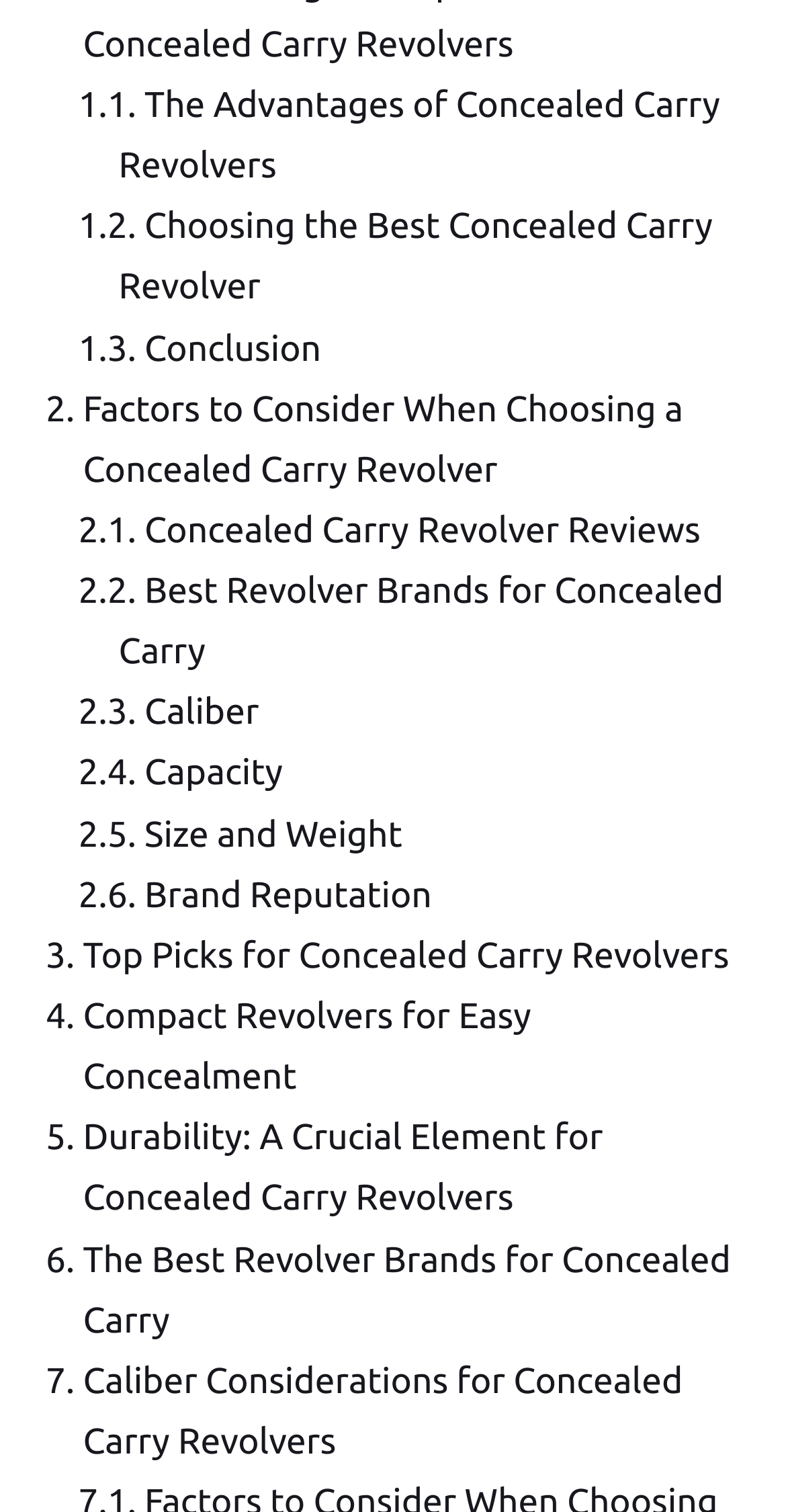Determine the bounding box coordinates of the region to click in order to accomplish the following instruction: "Click the Share on facebook button". Provide the coordinates as four float numbers between 0 and 1, specifically [left, top, right, bottom].

None